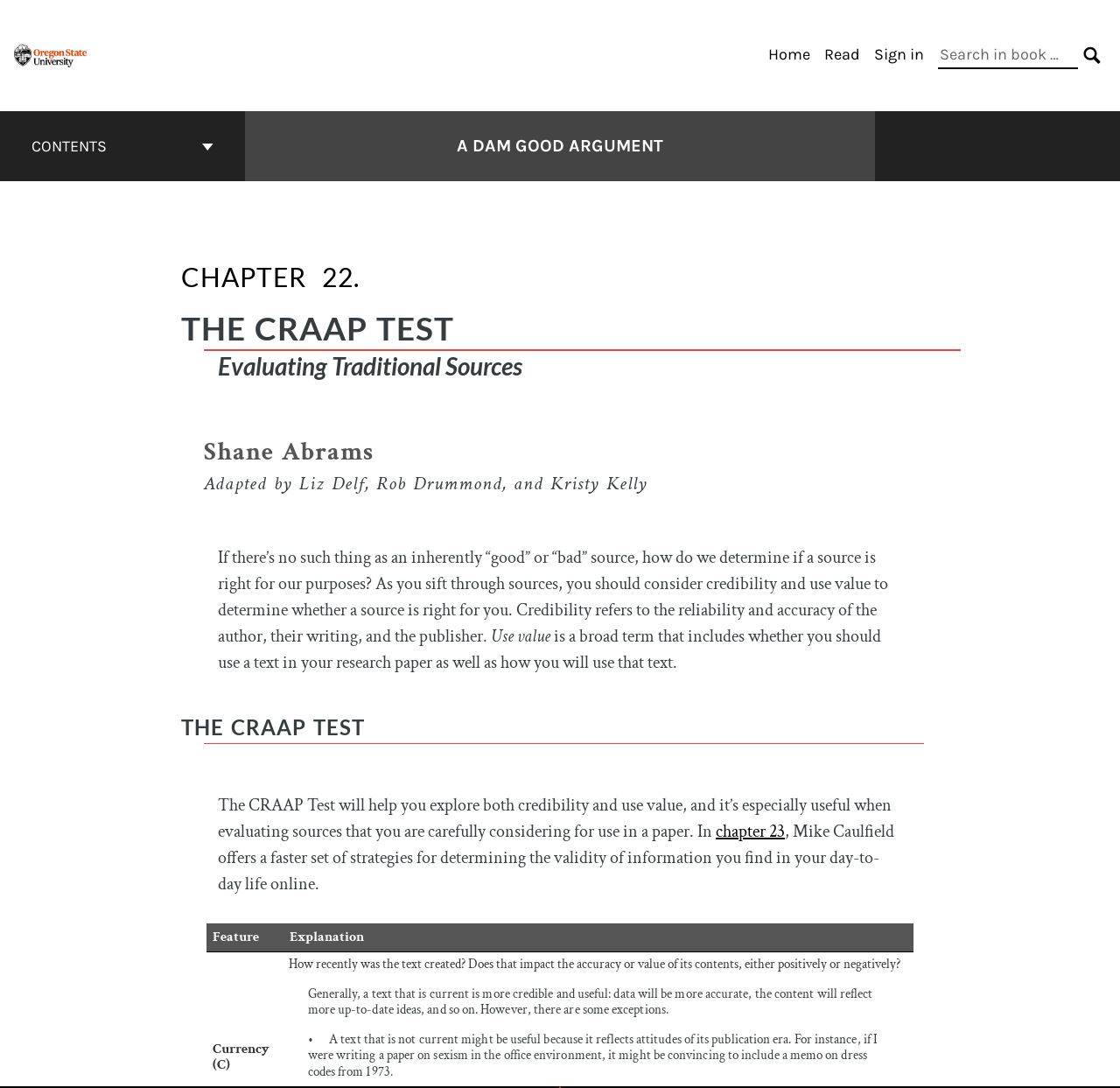Find the bounding box coordinates of the area that needs to be clicked in order to achieve the following instruction: "Search in book". The coordinates should be specified as four float numbers between 0 and 1, i.e., [left, top, right, bottom].

[0.838, 0.039, 0.962, 0.064]